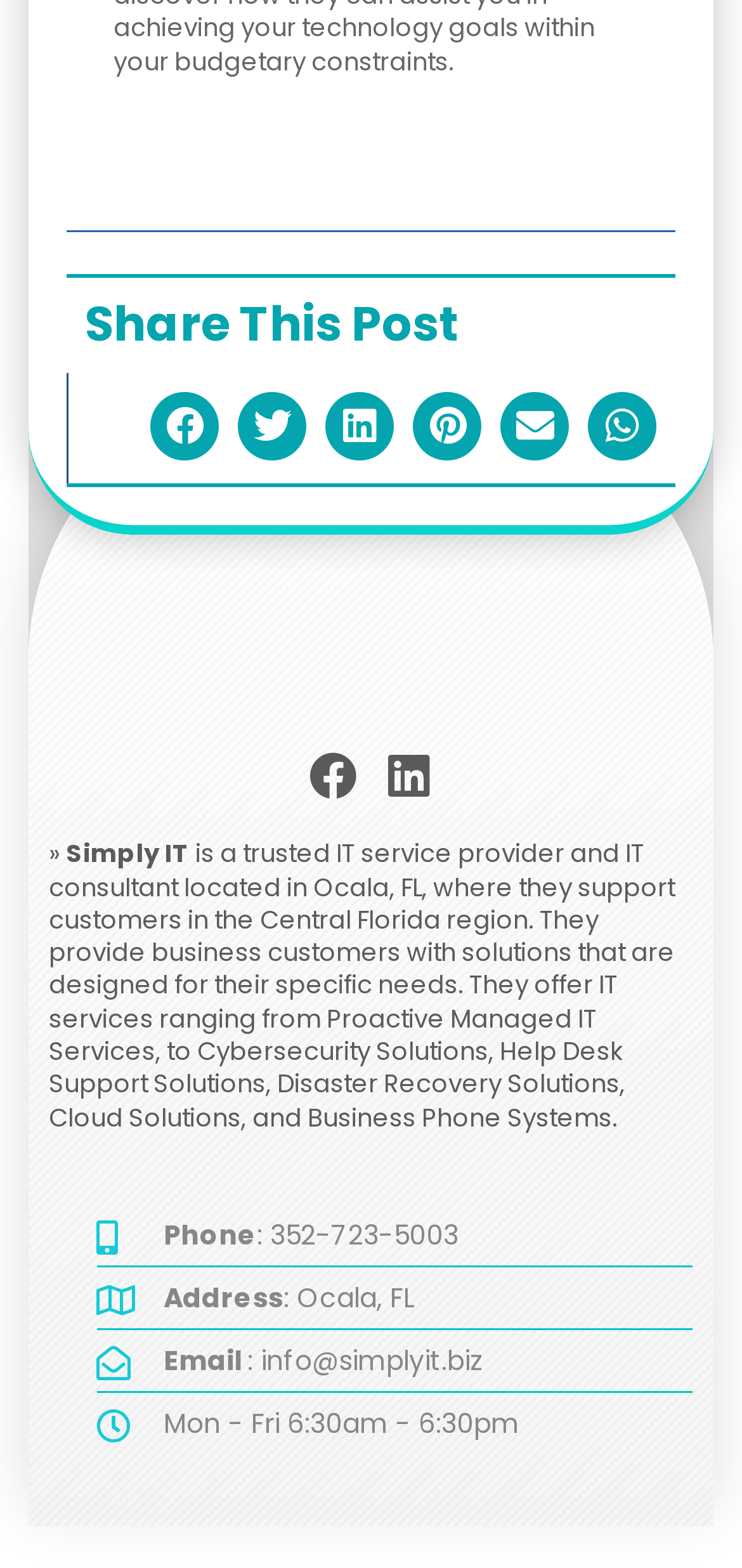What is the name of the IT service provider?
Using the image as a reference, give a one-word or short phrase answer.

Simply IT